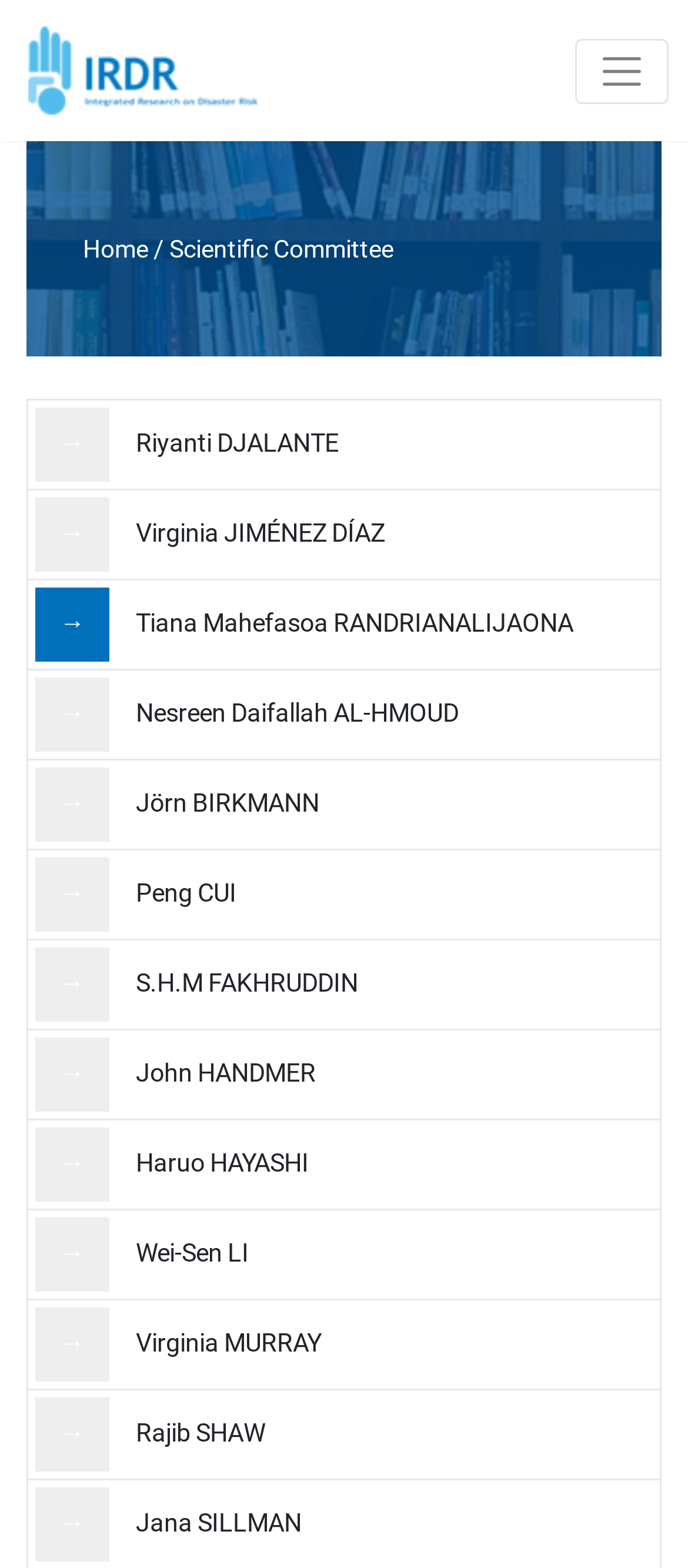Identify the bounding box coordinates of the specific part of the webpage to click to complete this instruction: "Click on the Toggle navigation button".

[0.836, 0.024, 0.972, 0.066]